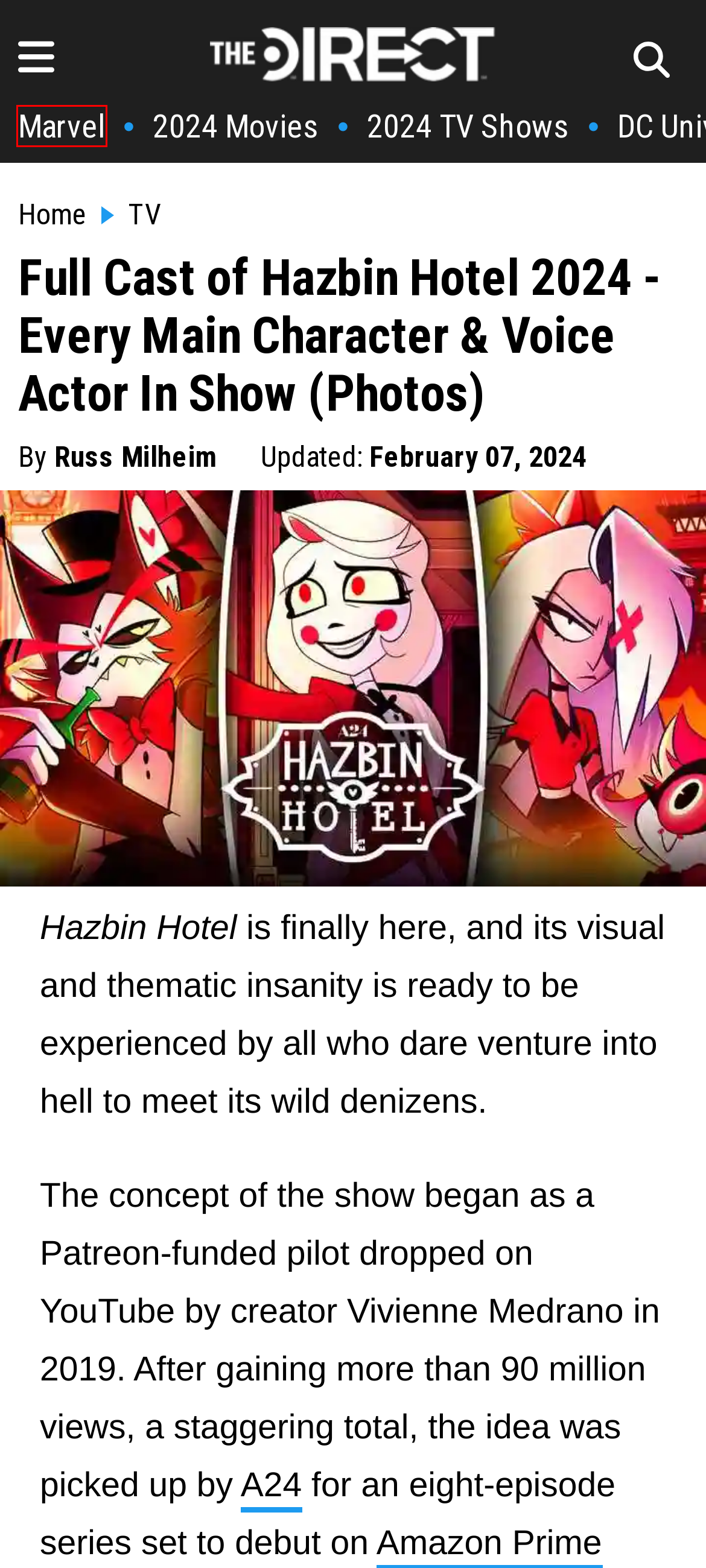You are provided with a screenshot of a webpage where a red rectangle bounding box surrounds an element. Choose the description that best matches the new webpage after clicking the element in the red bounding box. Here are the choices:
A. A24 (Studio) | Latest News | The Direct
B. The Hunger Games (Movie Franchise) | Latest News
C. The Direct | Breaking News for Entertainment Pop Culture
D. Amazon Prime Video | Latest News | The Direct
E. Supergirl (2015 CW Series) | Latest News & Updates
F. New TV Series Coming Out: Every Release Date and Streaming Platform For 2024 | The Direct
G. New Movies Coming Out: Upcoming Movie Release Dates for 2024 and Beyond | The Direct
H. MCU News | Marvel Cinematic Universe Latest Rumors

H